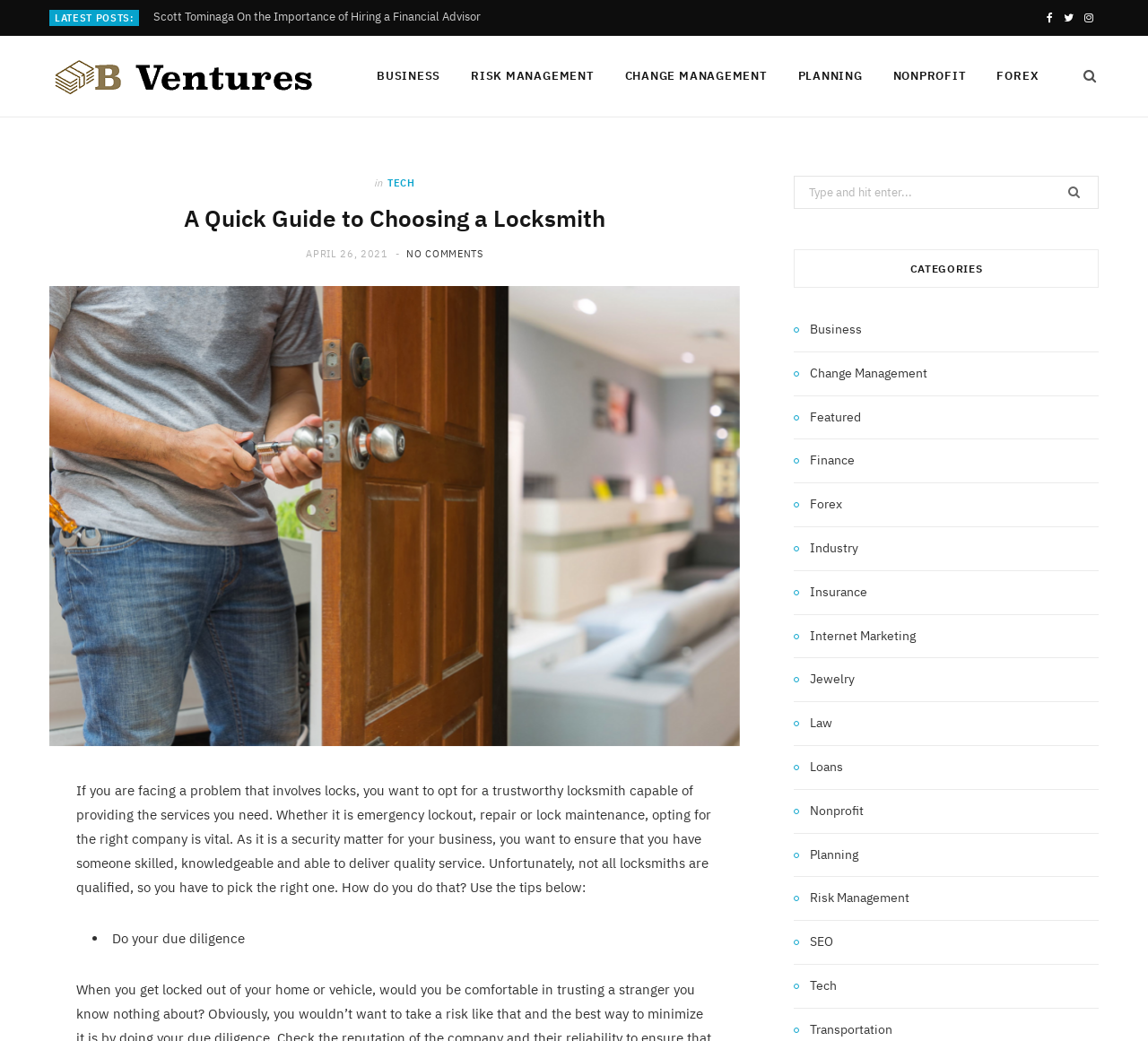Give a short answer using one word or phrase for the question:
How many social media links are present at the top?

3